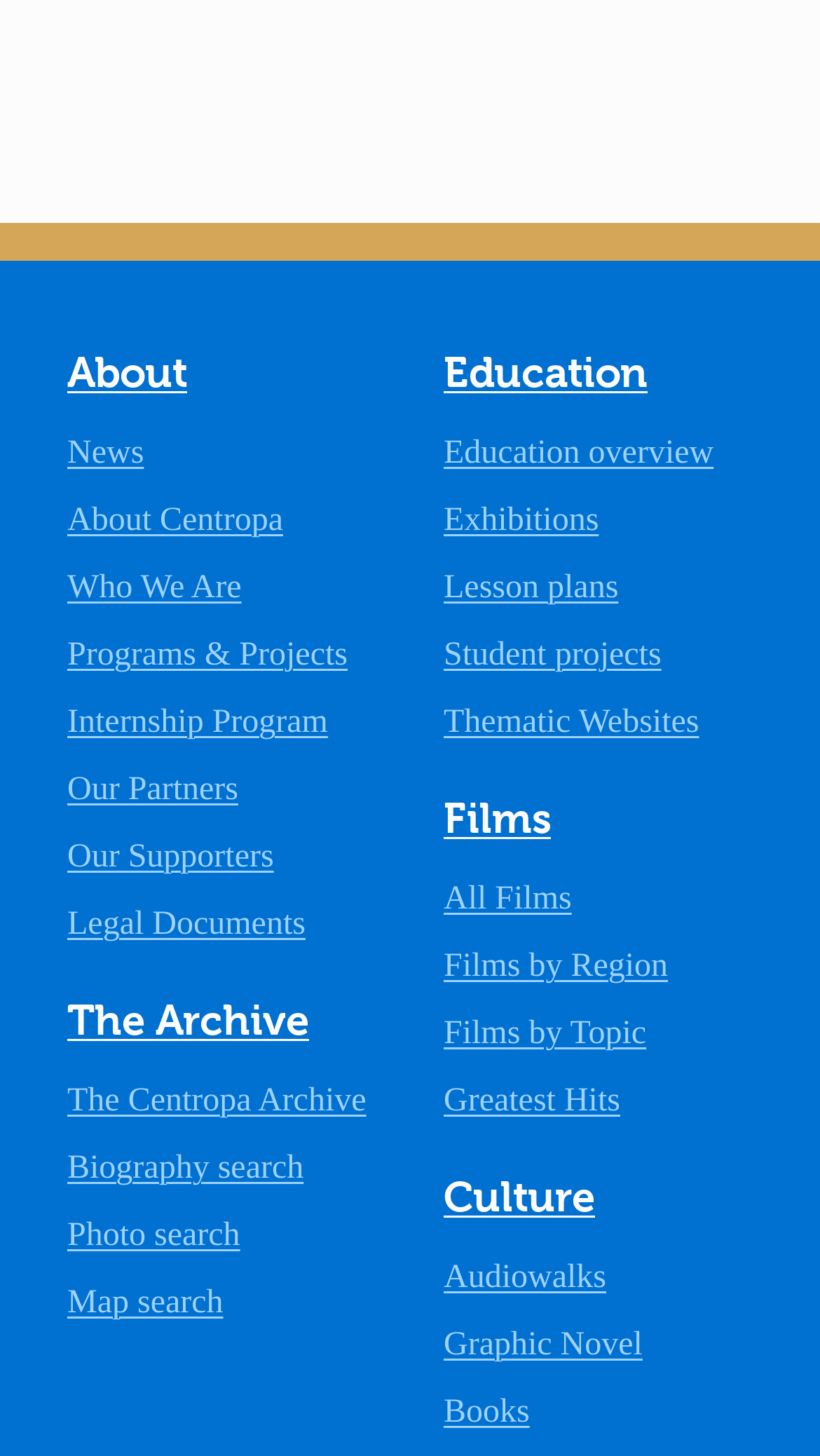Please identify the bounding box coordinates of the element I need to click to follow this instruction: "Explore The Archive".

[0.082, 0.947, 0.377, 0.999]